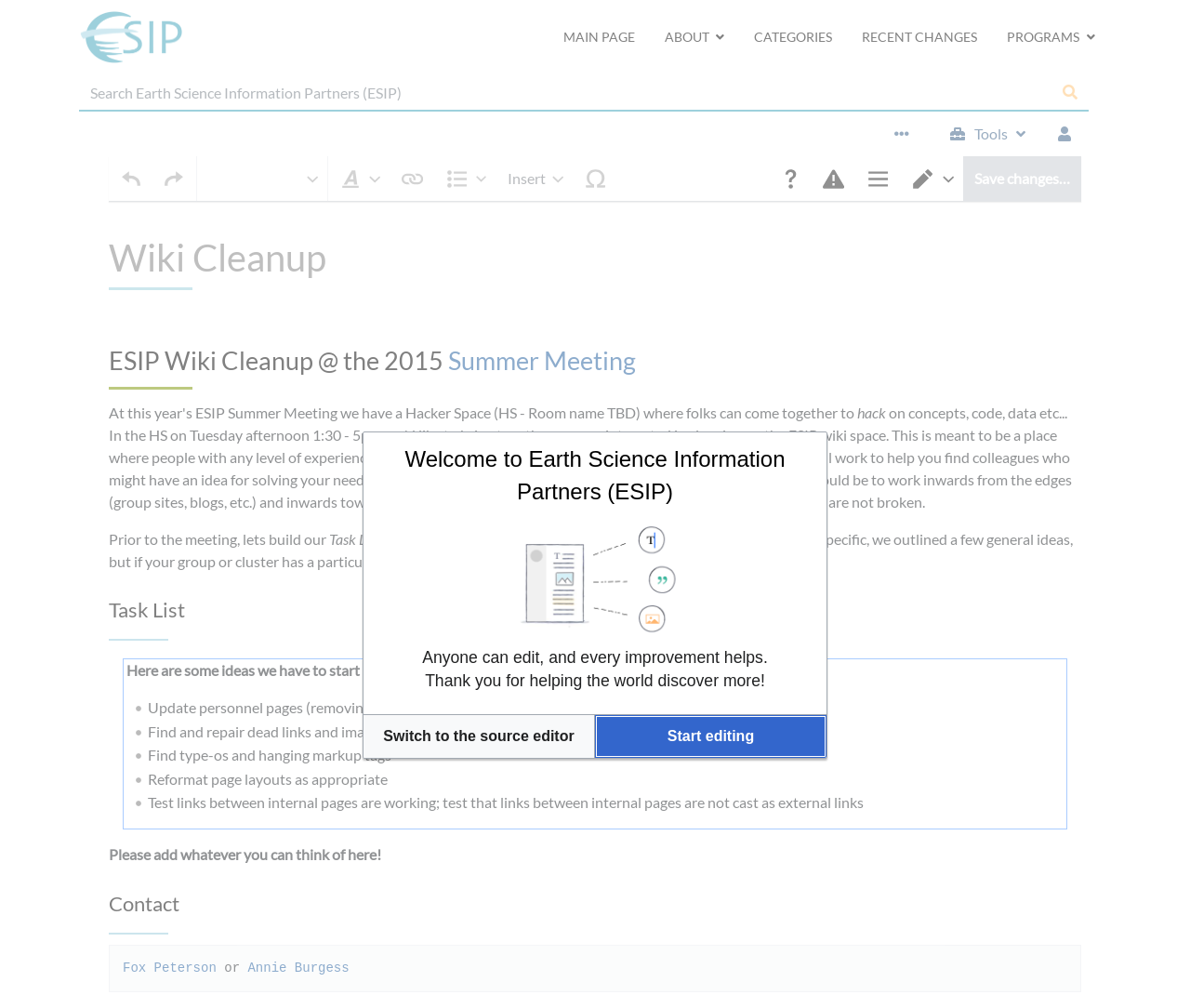What is the 'Help' button for?
From the screenshot, supply a one-word or short-phrase answer.

Get assistance